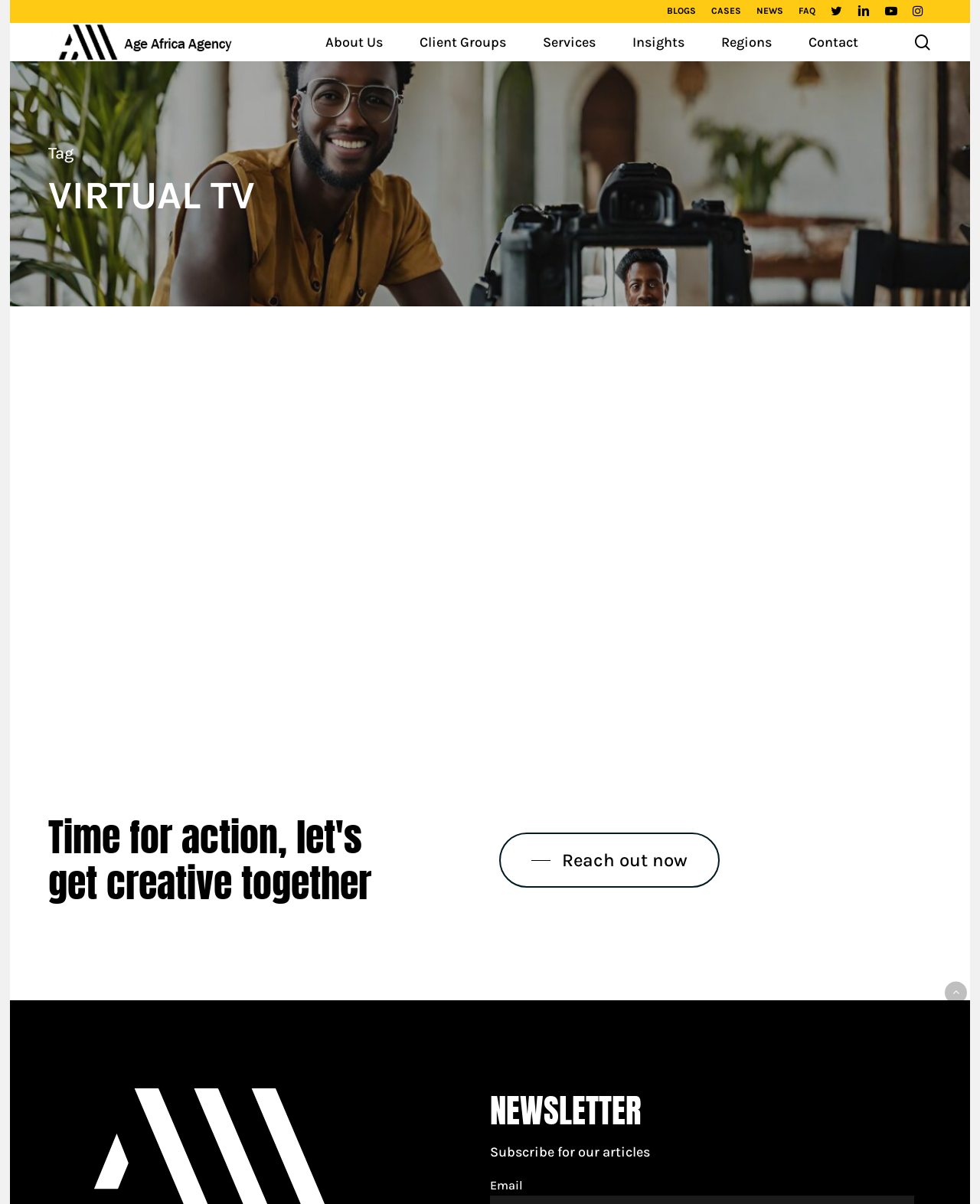What is the topic of the newsletter subscription section?
Please give a well-detailed answer to the question.

The newsletter subscription section is asking users to subscribe for articles, as indicated by the text 'Subscribe for our articles'.